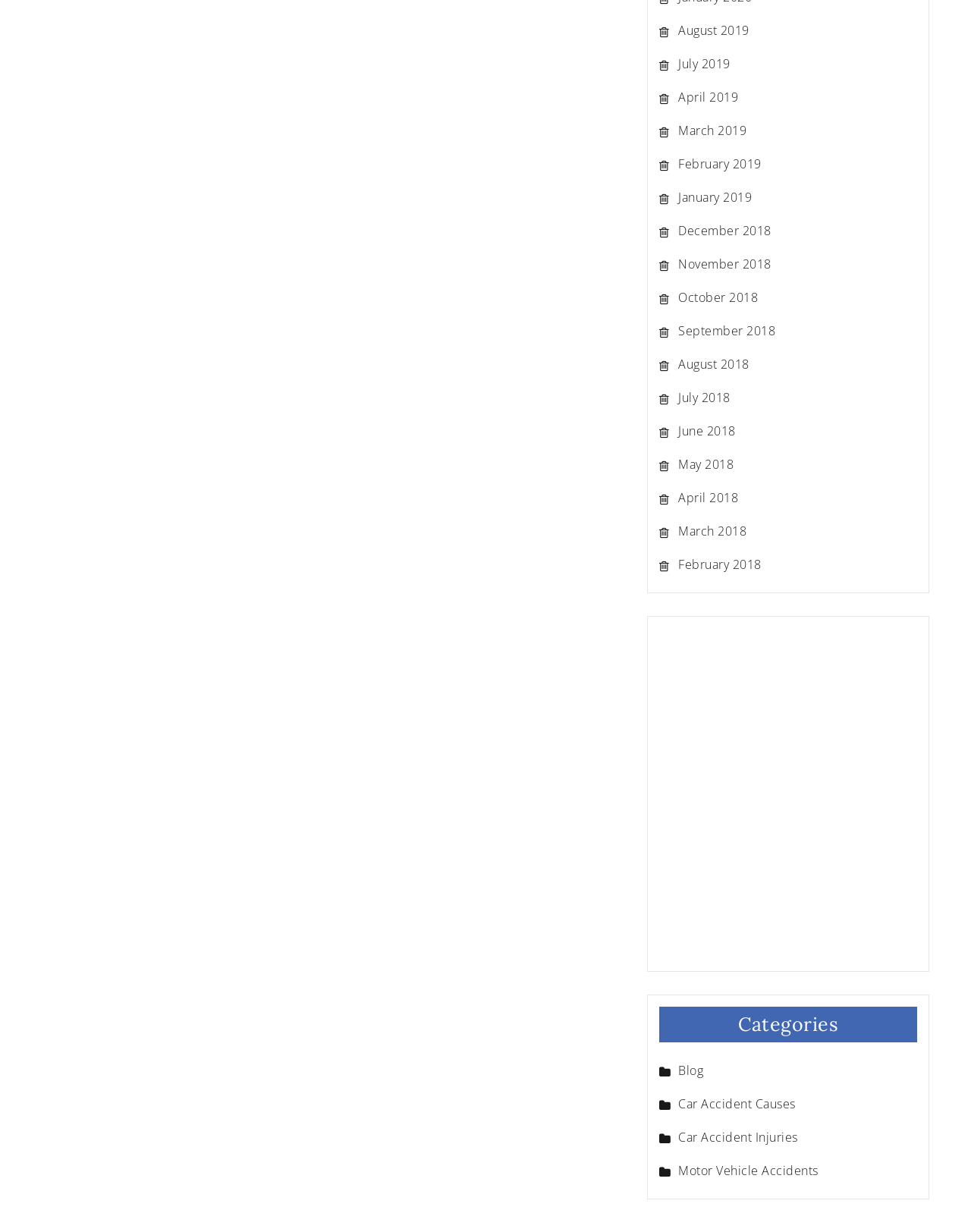From the given element description: "Blog", find the bounding box for the UI element. Provide the coordinates as four float numbers between 0 and 1, in the order [left, top, right, bottom].

[0.679, 0.862, 0.744, 0.876]